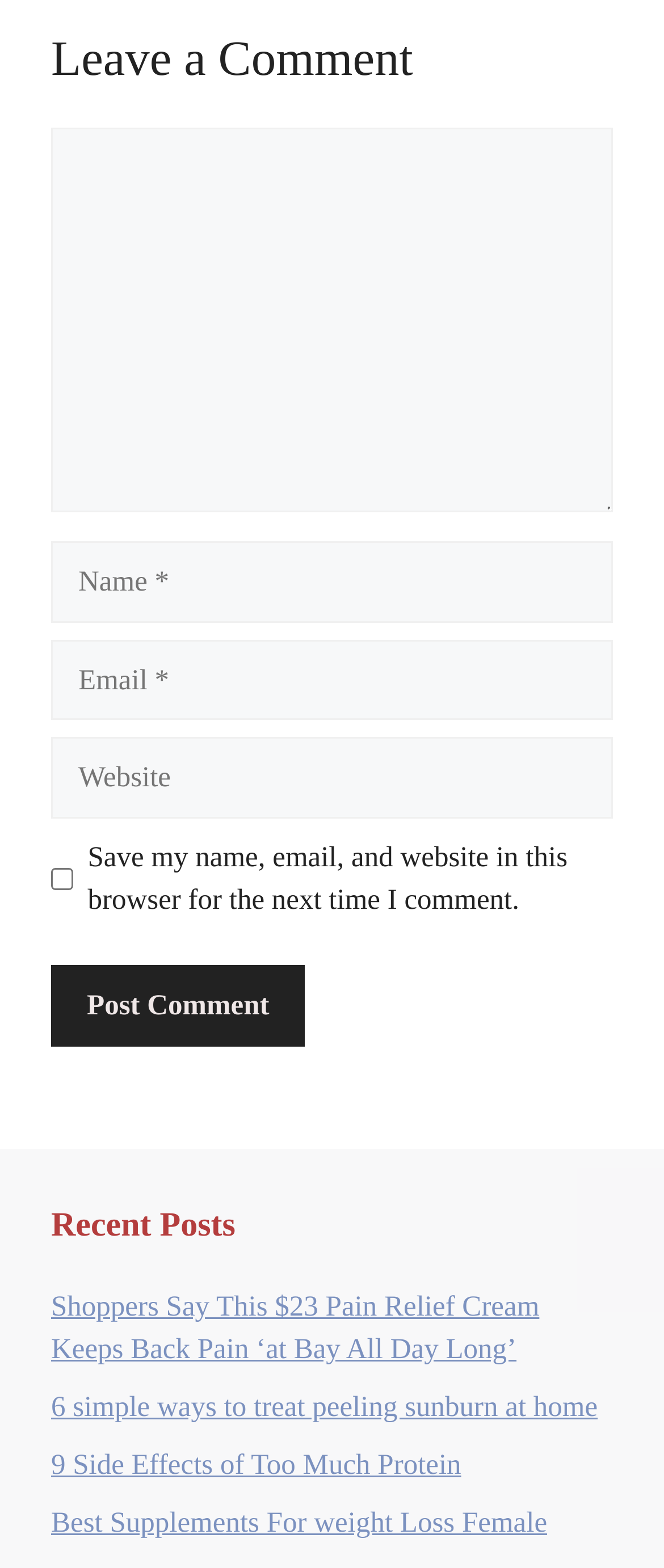Identify the bounding box of the HTML element described here: "parent_node: Comment name="email" placeholder="Email *"". Provide the coordinates as four float numbers between 0 and 1: [left, top, right, bottom].

[0.077, 0.408, 0.923, 0.46]